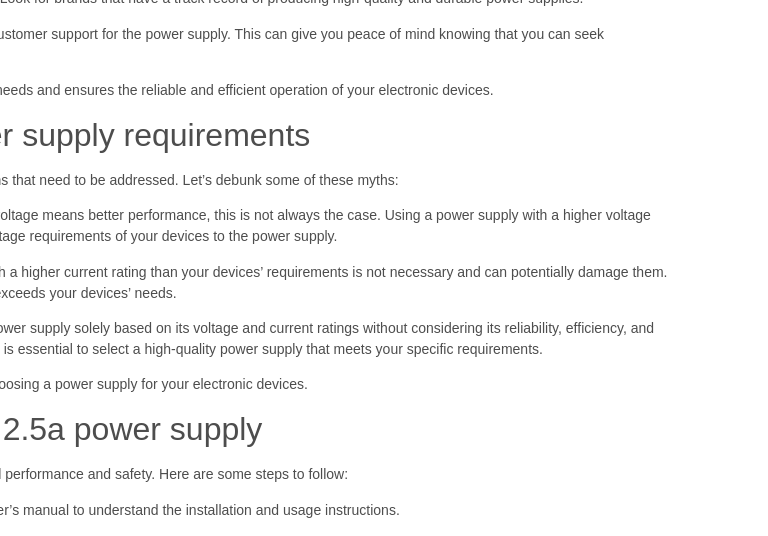What can happen if the current rating is higher than necessary?
Carefully analyze the image and provide a detailed answer to the question.

If the current rating of a power supply is higher than necessary, it can lead to potential issues, which is why it's important to select a power supply based on its reliability and efficiency, rather than just voltage and current ratings alone.